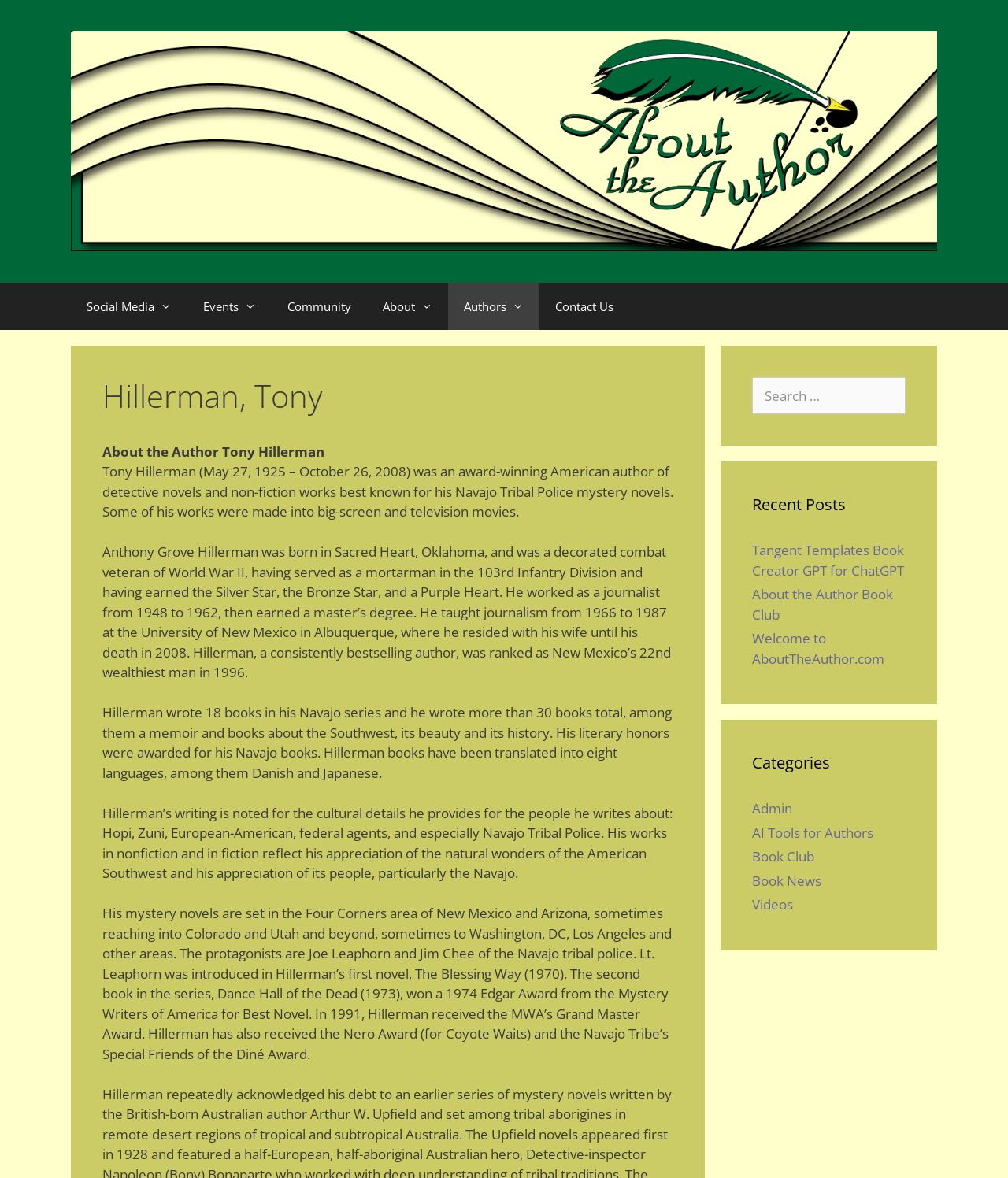What is the name of the police force featured in Tony Hillerman's novels?
Answer the question with a detailed and thorough explanation.

The webpage mentions that the protagonists of Tony Hillerman's mystery novels are Joe Leaphorn and Jim Chee of the Navajo tribal police, and that the novels are set in the Four Corners area of New Mexico and Arizona.